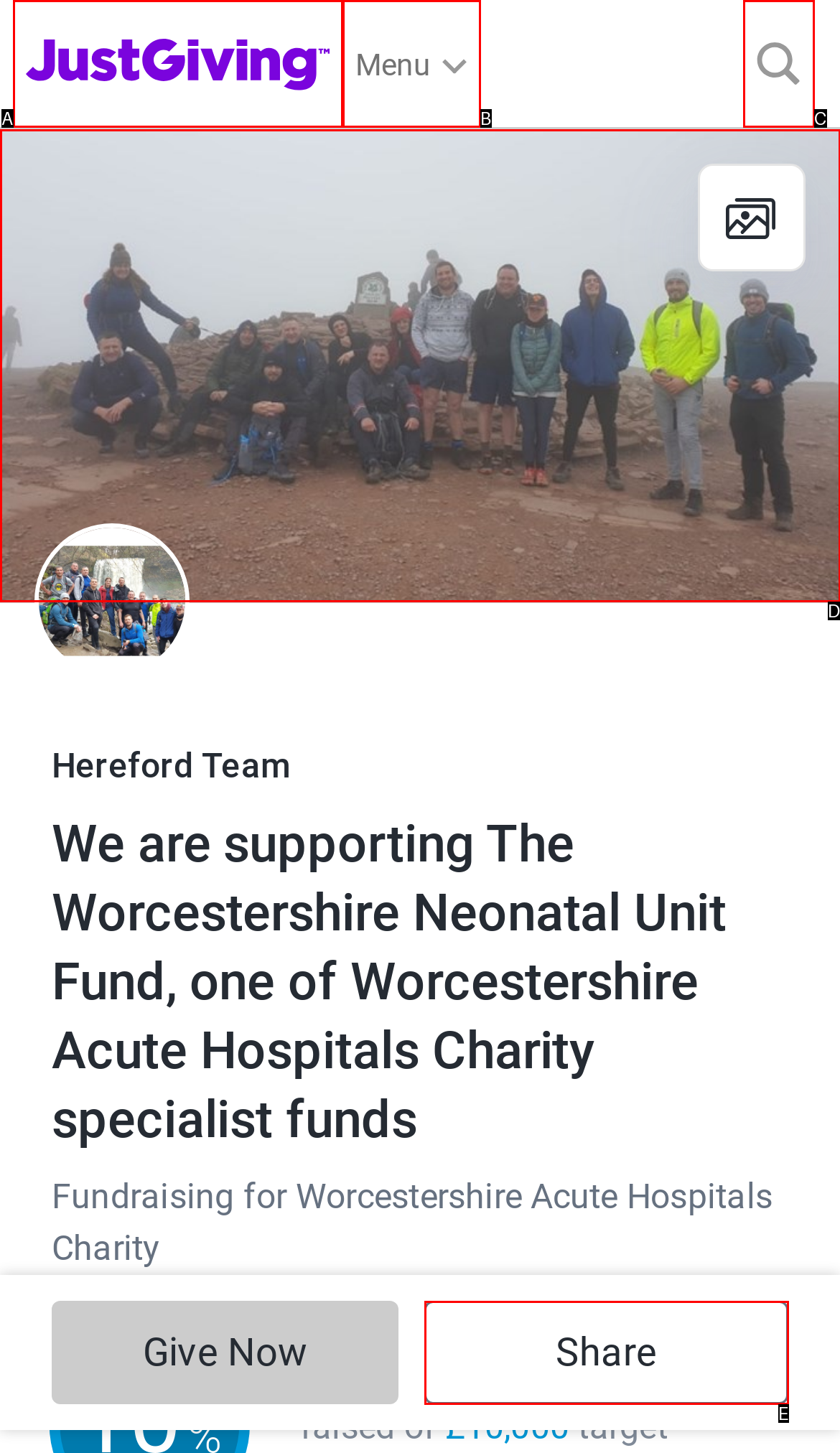Identify the HTML element that corresponds to the following description: aria-label="Open media gallery". Provide the letter of the correct option from the presented choices.

D